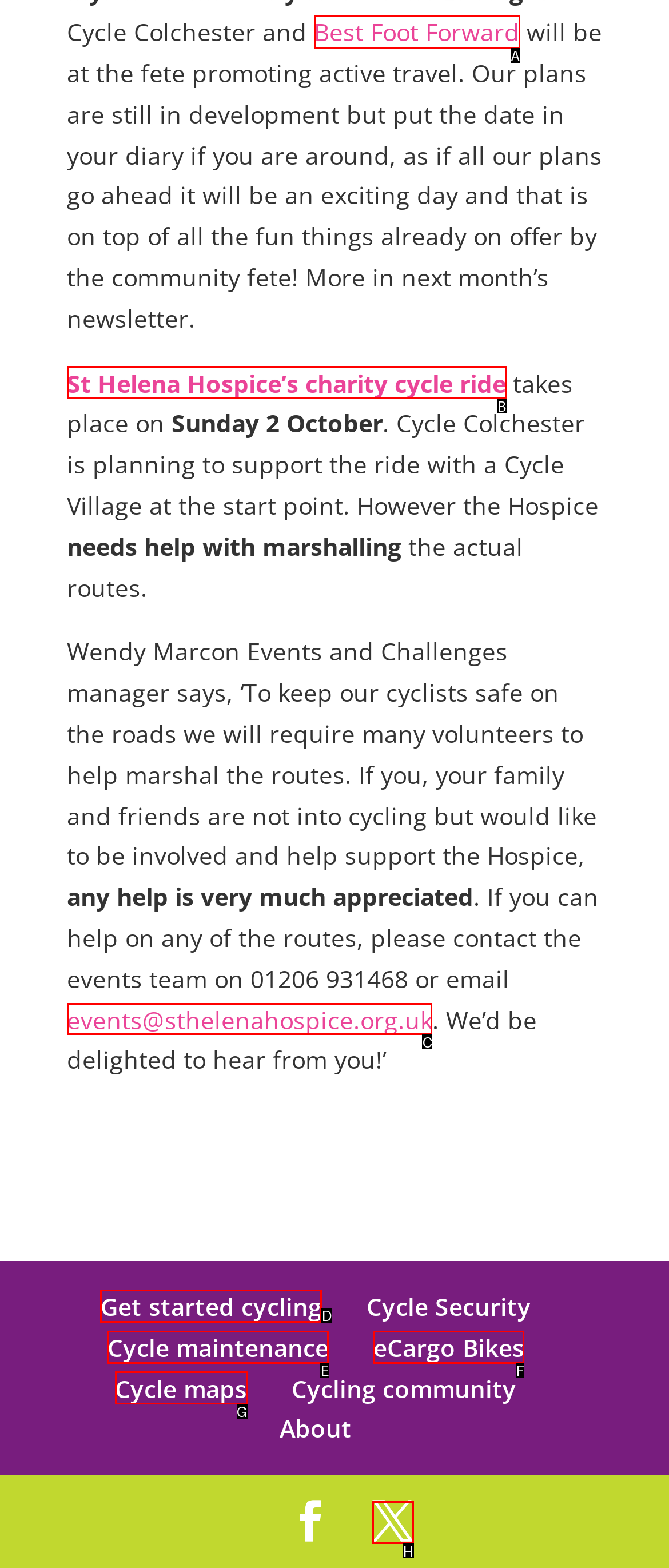Which HTML element should be clicked to perform the following task: Contact the events team via 'events@sthelenahospice.org.uk'
Reply with the letter of the appropriate option.

C